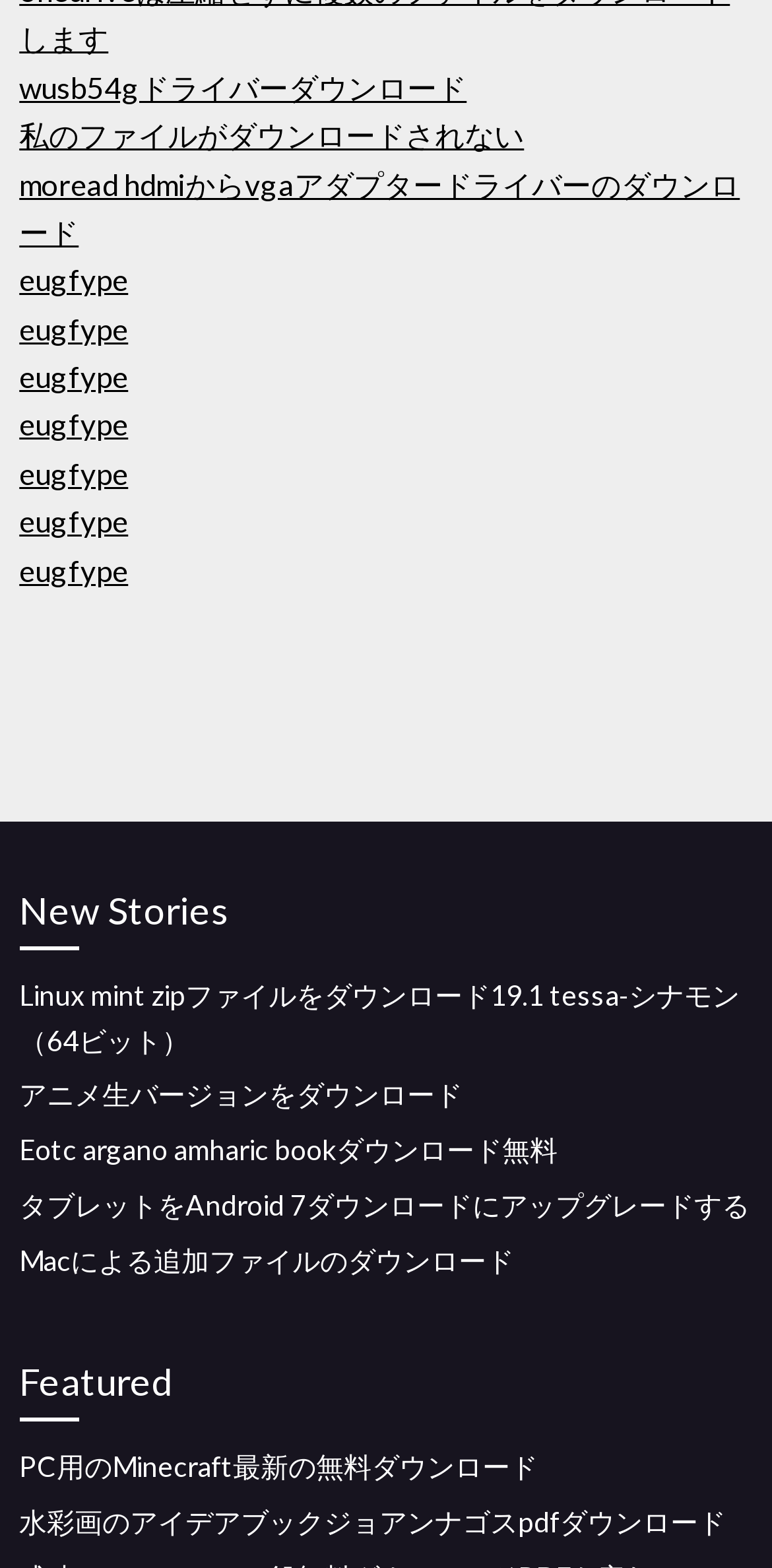Provide your answer in one word or a succinct phrase for the question: 
What is the theme of the 'Featured' section?

Popular downloads